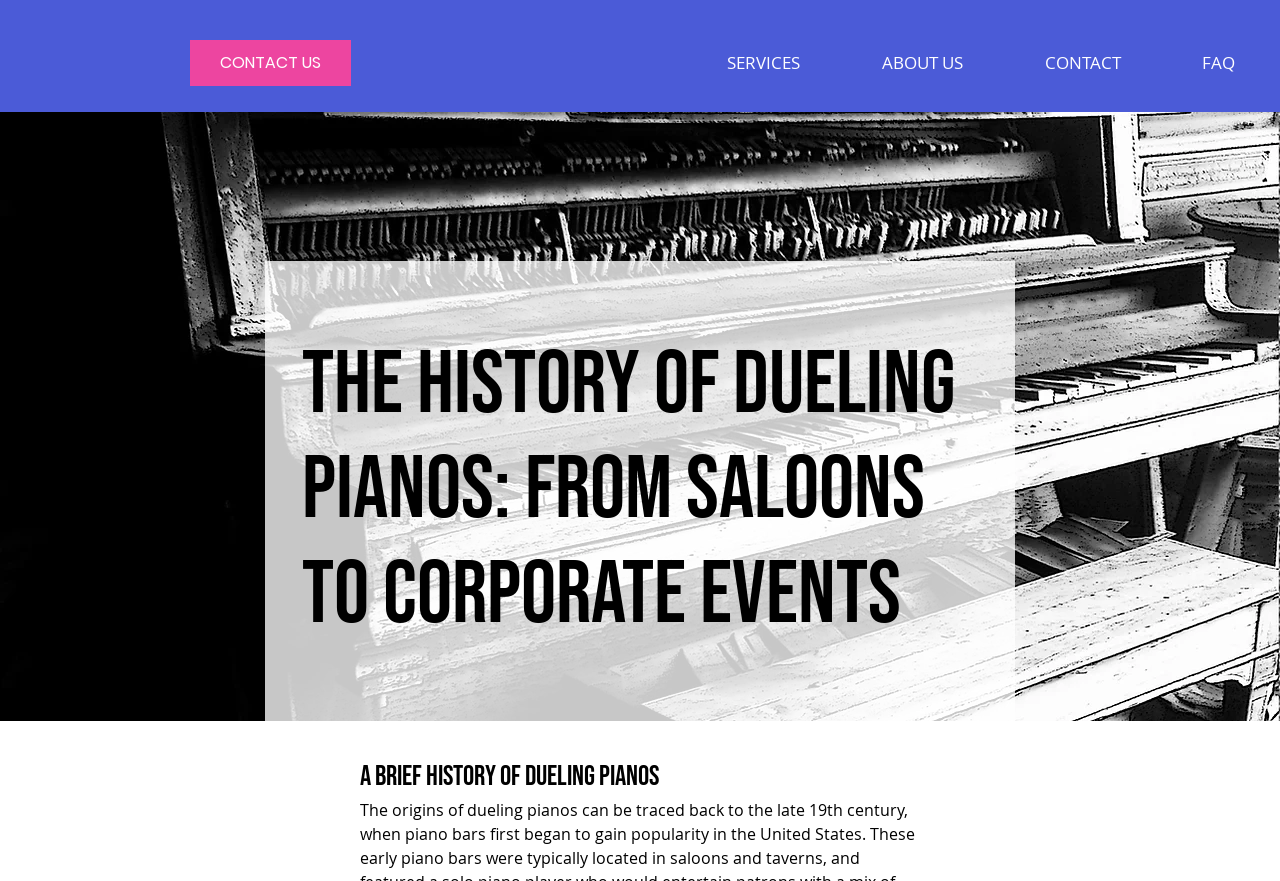What is the purpose of the navigation menu?
Please provide a detailed and comprehensive answer to the question.

I found the answer by looking at the navigation menu at the top of the webpage, which contains links to 'SERVICES', 'ABOUT US', 'CONTACT', and 'FAQ'. This suggests that the purpose of the navigation menu is to allow users to access different sections of the website.